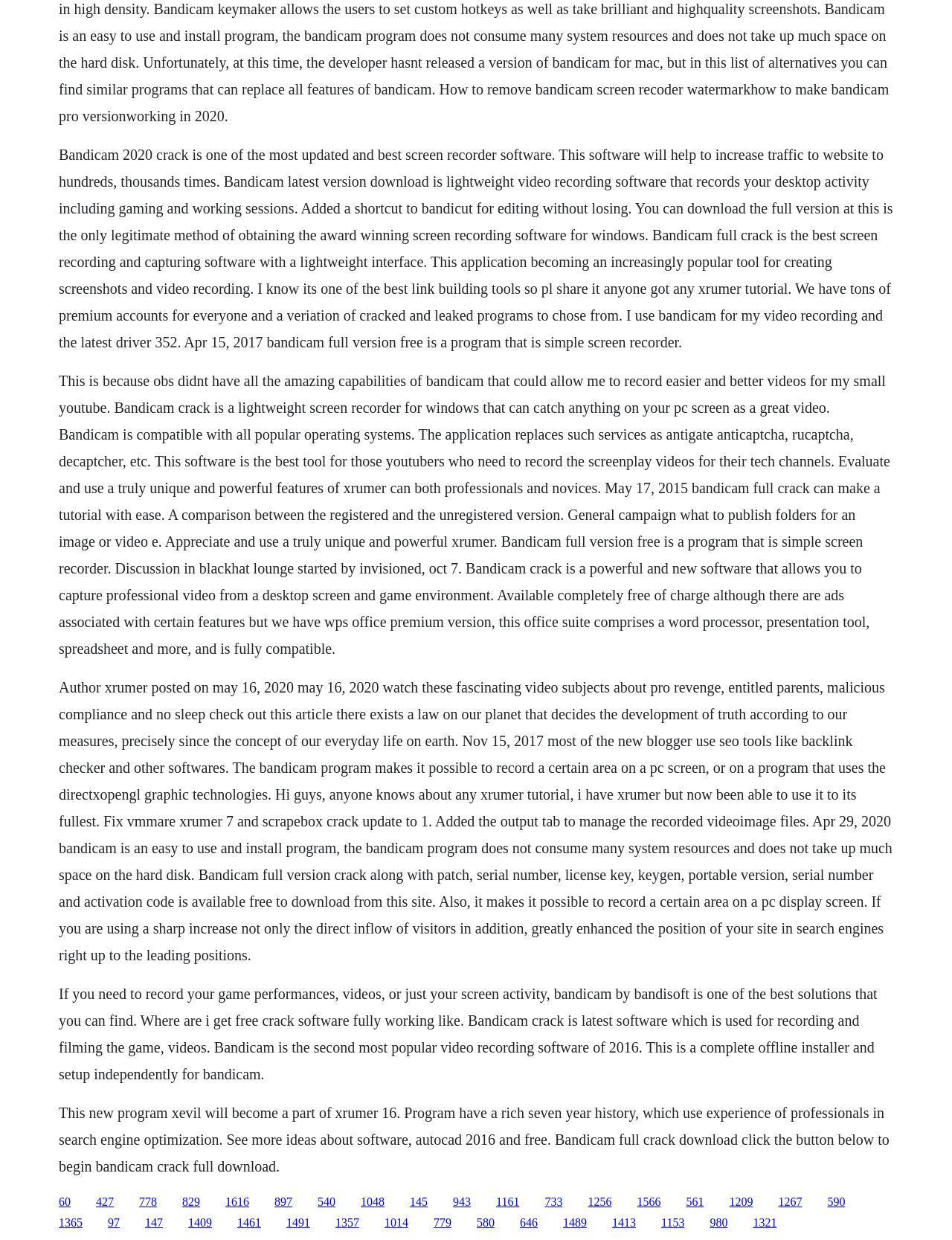Is Bandicam compatible with all operating systems?
Provide a well-explained and detailed answer to the question.

The webpage states that Bandicam is compatible with all popular operating systems, making it a versatile screen recording software.